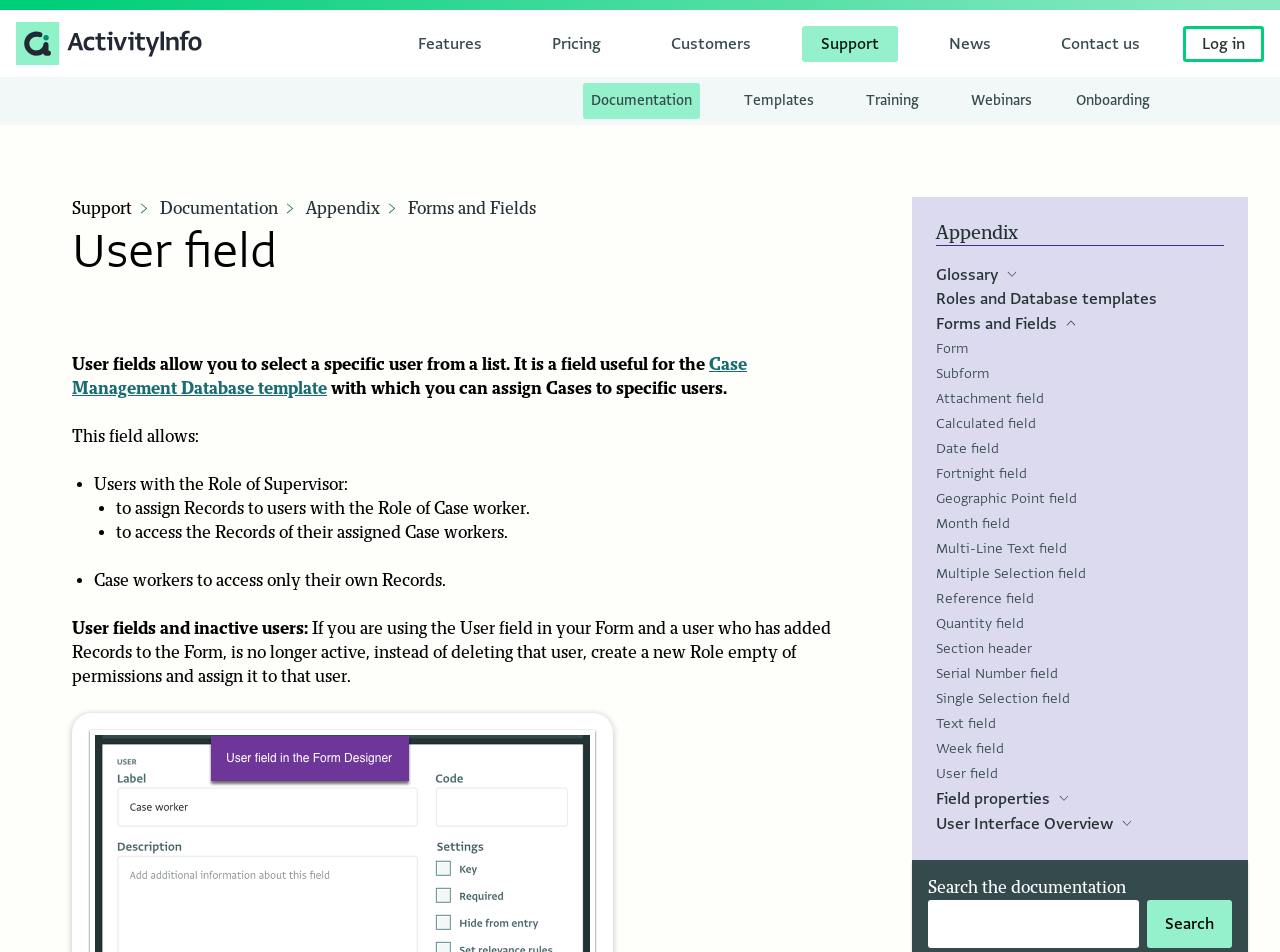Generate an in-depth caption that captures all aspects of the webpage.

This webpage is about the "User field" feature in ActivityInfo, a software for information management, reporting, and case management. The page has a main menu at the top with links to "Features", "Pricing", "Customers", "Support", "News", "Contact us", and "Log in". Below the main menu, there is a support menu with links to "Documentation", "Templates", "Training", "Webinars", and "Onboarding".

The main content of the page is divided into sections. The first section has a heading "User field" and explains that user fields allow selecting a specific user from a list, which is useful for case management. There is a link to a "Case Management Database template" and a description of how the user field works.

The next section lists the benefits of using the user field, including assigning cases to specific users, accessing records of assigned case workers, and limiting access to records for case workers.

Following this, there is a section about user fields and inactive users, which provides guidance on how to handle inactive users who have added records to a form.

The page also has an appendix section with links to "Glossary", "Roles and Database templates", and "Forms and Fields". The "Forms and Fields" section is expanded and lists various types of fields, including "Form", "Subform", "Attachment field", and many others.

At the bottom of the page, there is a search box and a "Search" button, allowing users to search the documentation.